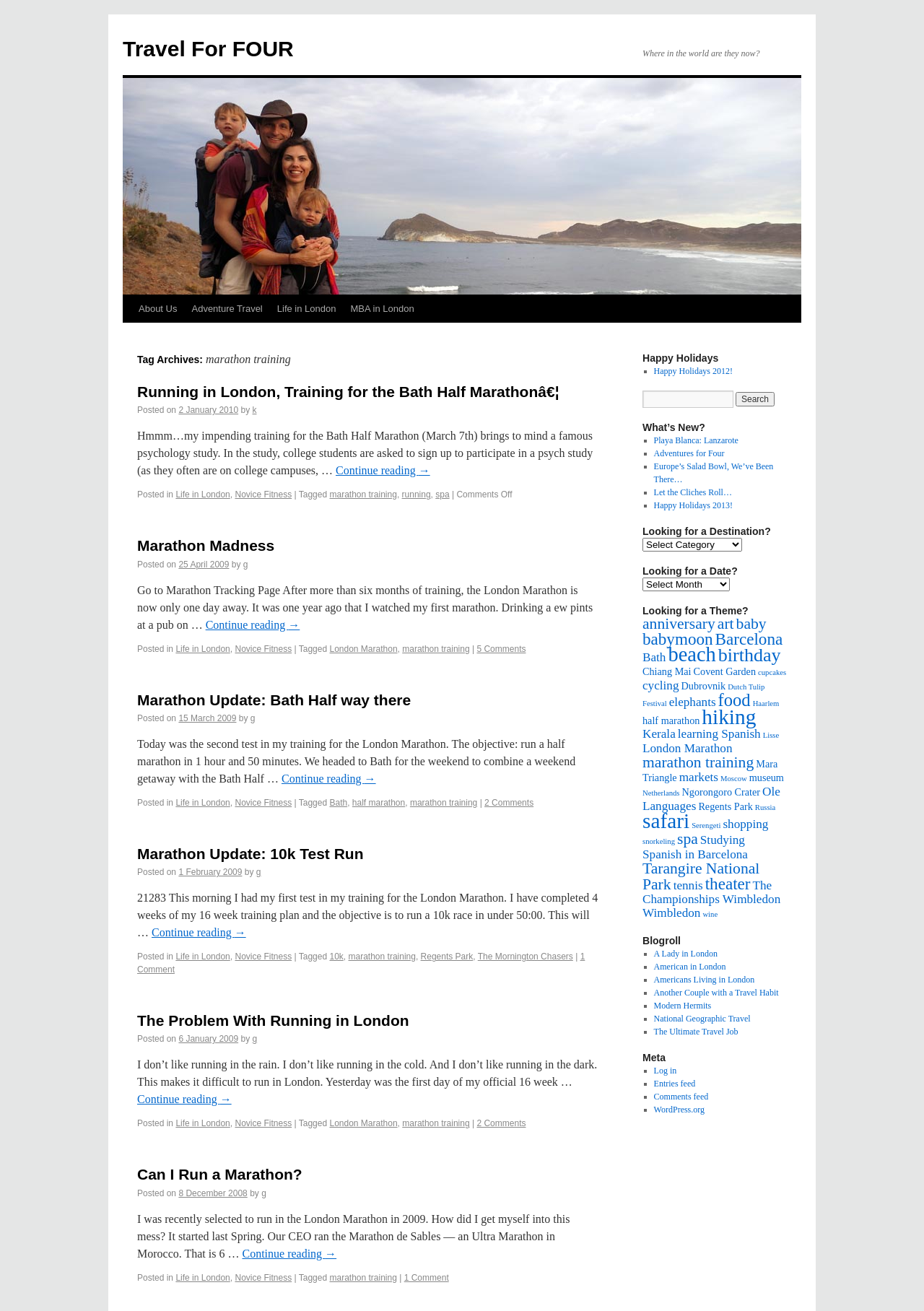Determine the bounding box coordinates of the region I should click to achieve the following instruction: "View 'Life in London' posts". Ensure the bounding box coordinates are four float numbers between 0 and 1, i.e., [left, top, right, bottom].

[0.19, 0.491, 0.249, 0.499]